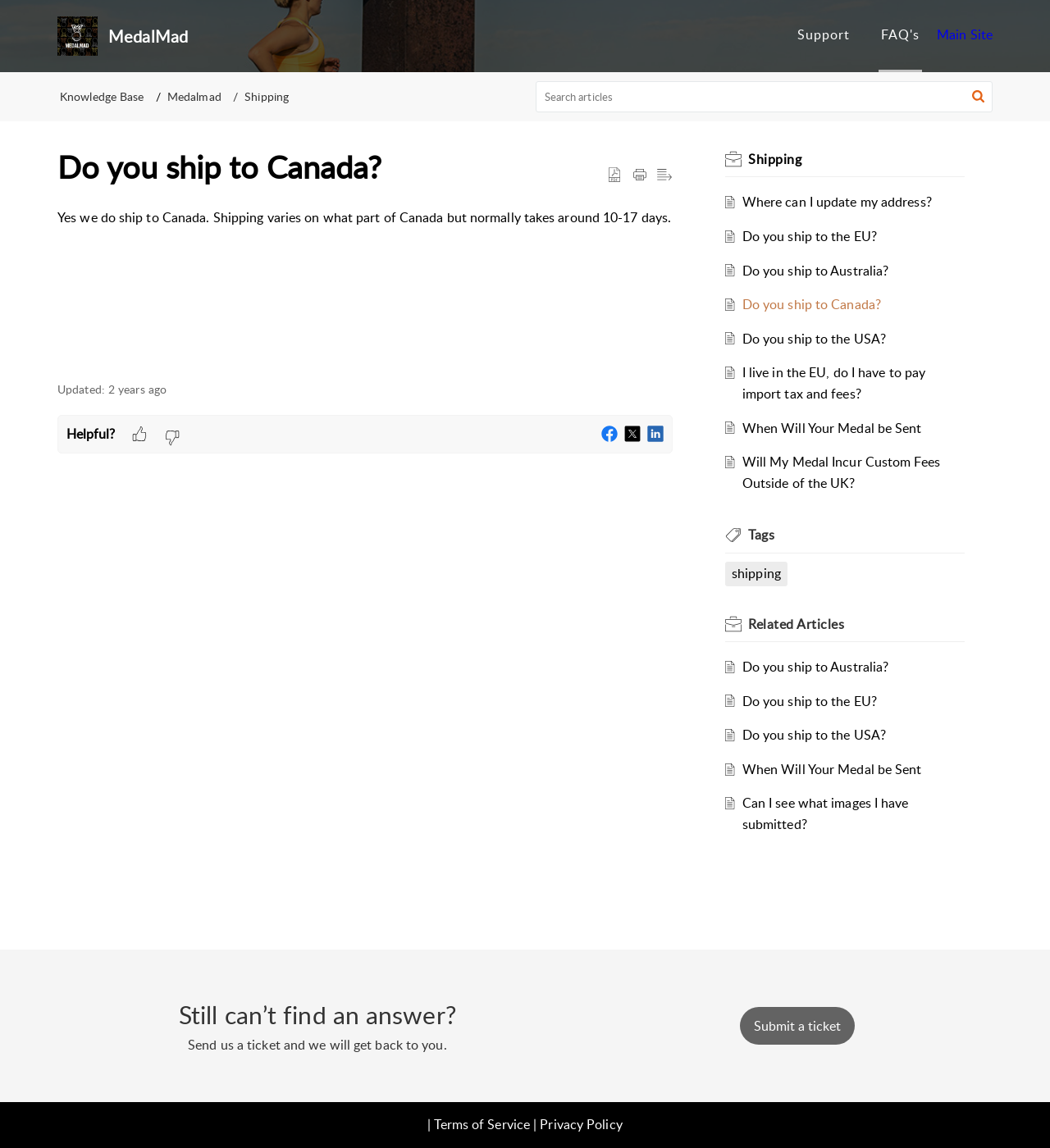What is the purpose of the 'Submit a ticket' button?
Using the visual information, reply with a single word or short phrase.

To send a ticket